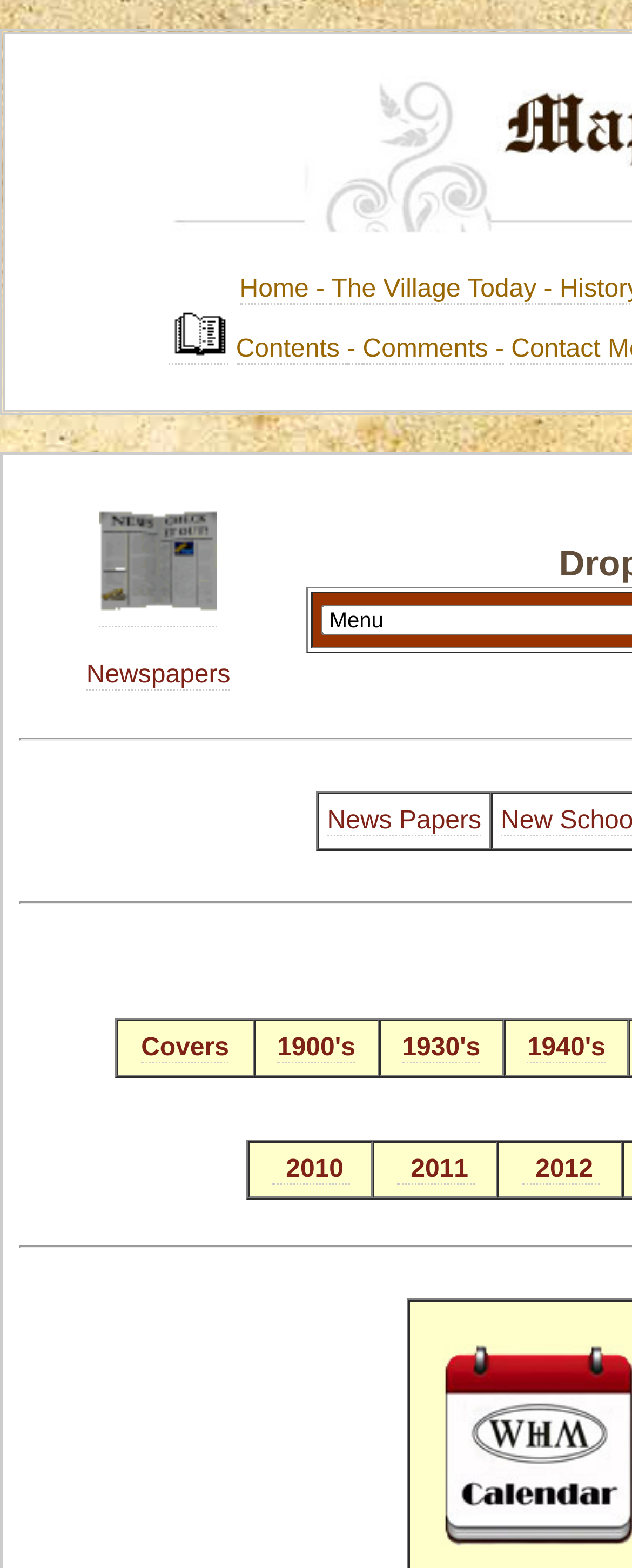Give an extensive and precise description of the webpage.

The webpage is titled "2017 - Parish Magazine" and appears to be a magazine or newspaper archive. At the top, there are four links: "Home", "The Village Today", "Contents", and another "Contents" link with an accompanying image. Below these links, there is a section with a link to "Comments" and a table cell containing the title "Newspapers" with two links underneath.

The main content of the page is a grid of links, organized by decade, from the 1900s to 2012. Each decade has a link to a corresponding page, and the links are arranged in a grid with four columns. The decades are listed in chronological order, with the earliest decades at the top left and the most recent at the bottom right. There are also some empty cells in the grid, indicating that not all decades have corresponding pages.

The links are labeled with the decade, and some have extra spacing characters (\xa0) around the year. The overall layout is organized and easy to navigate, with clear headings and concise text.